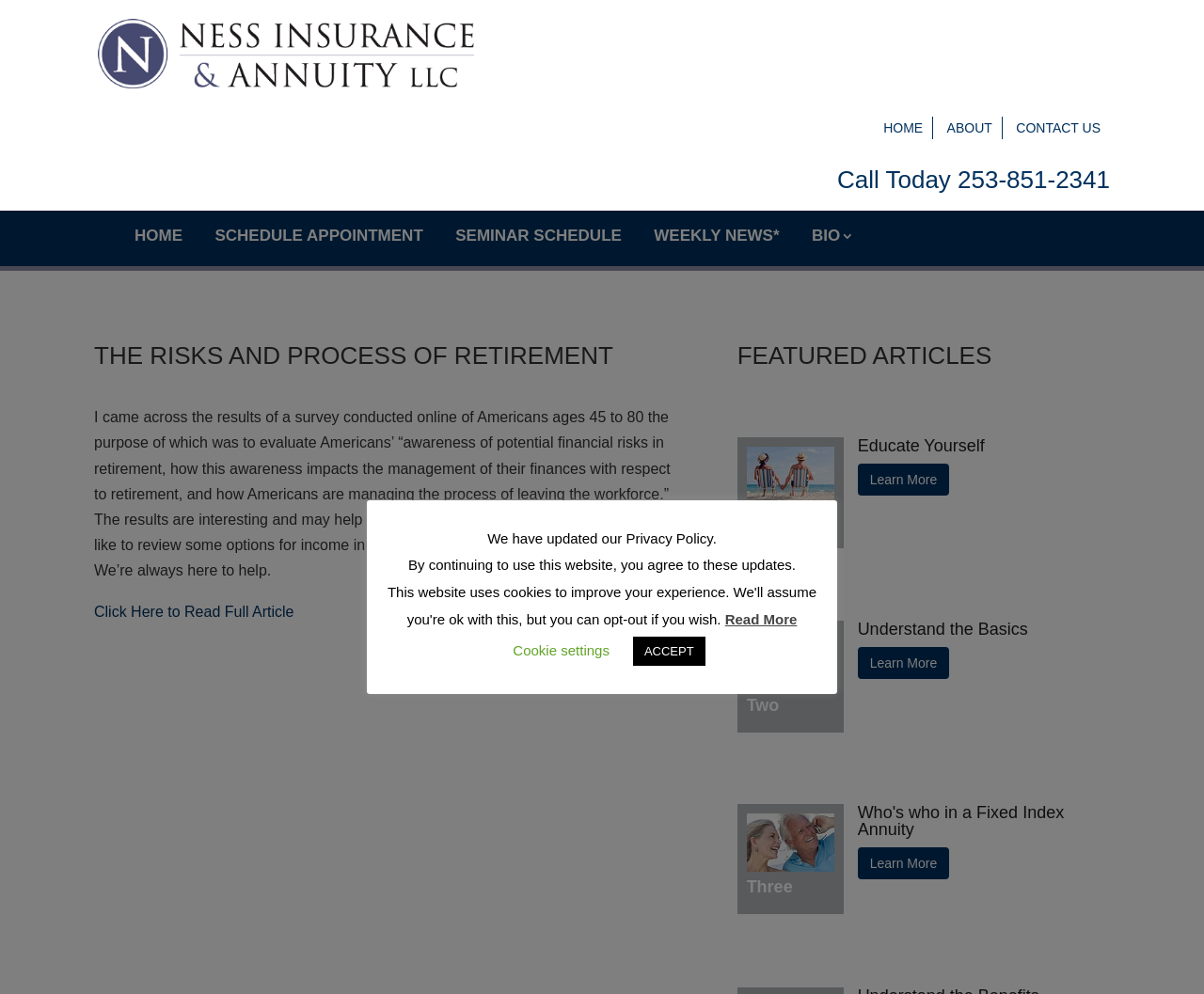Could you locate the bounding box coordinates for the section that should be clicked to accomplish this task: "Call the phone number".

[0.695, 0.059, 0.922, 0.087]